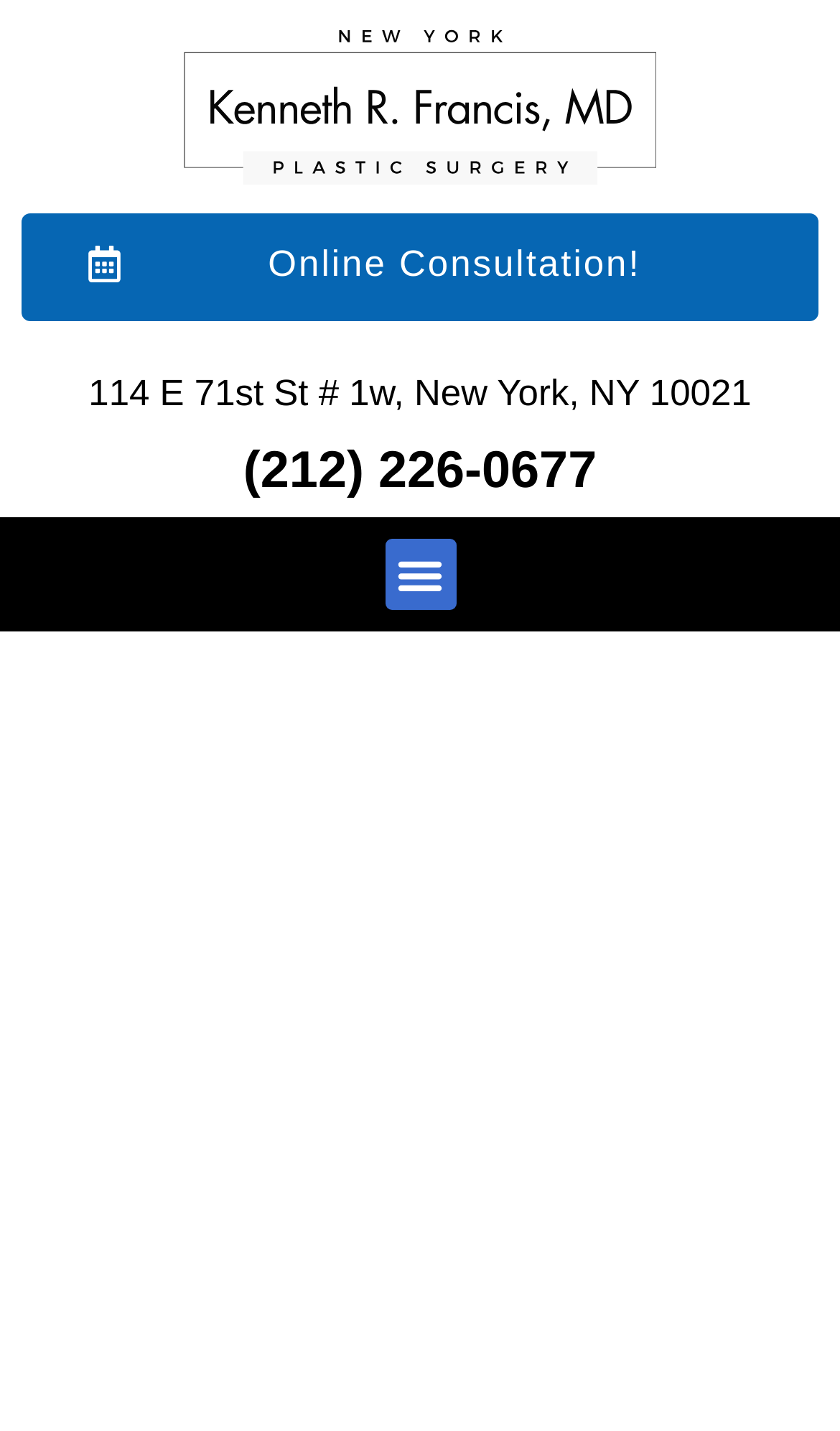What is the doctor's name?
Provide an in-depth and detailed explanation in response to the question.

The doctor's name is obtained from the link element 'Kenneth R. Francis, MD' and the image element 'Kenneth R. Francis, MD' which are located at the top of the webpage.